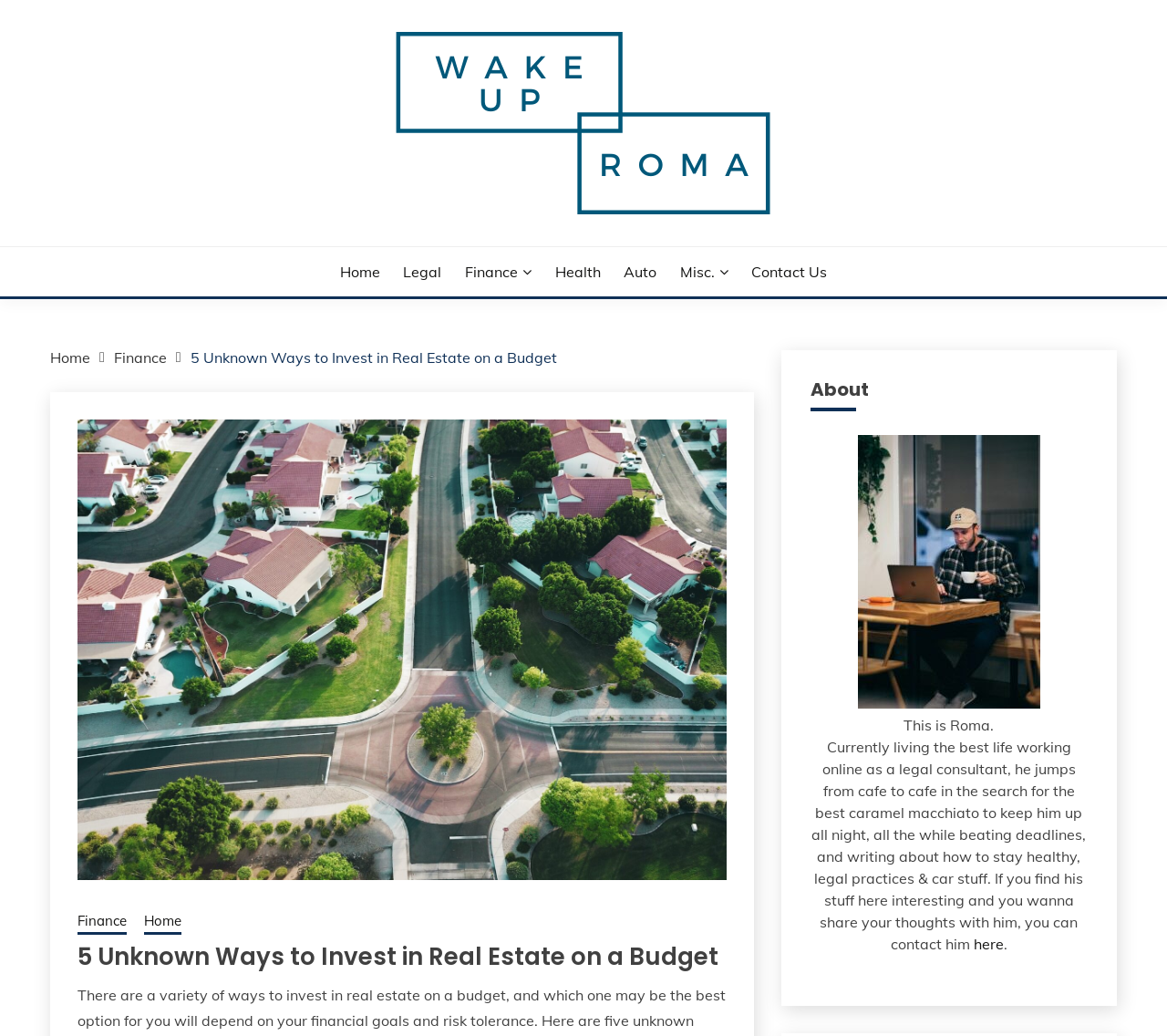How many images are there on the page?
Based on the screenshot, give a detailed explanation to answer the question.

There are two images on the page: the Wake Up Roma! logo and the image associated with the article '5 Unknown Ways to Invest in Real Estate on a Budget'.